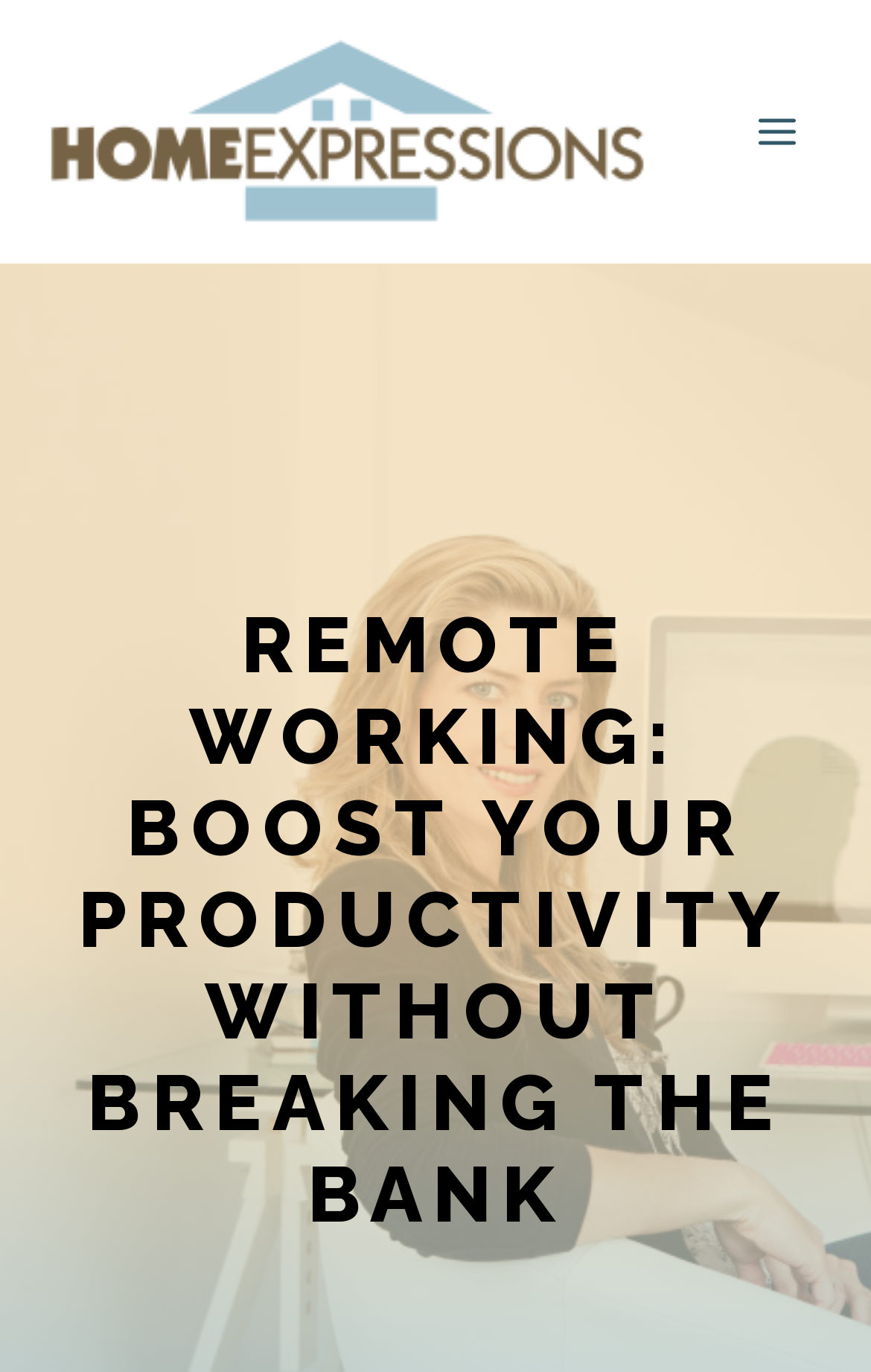Identify the first-level heading on the webpage and generate its text content.

REMOTE WORKING: BOOST YOUR PRODUCTIVITY WITHOUT BREAKING THE BANK